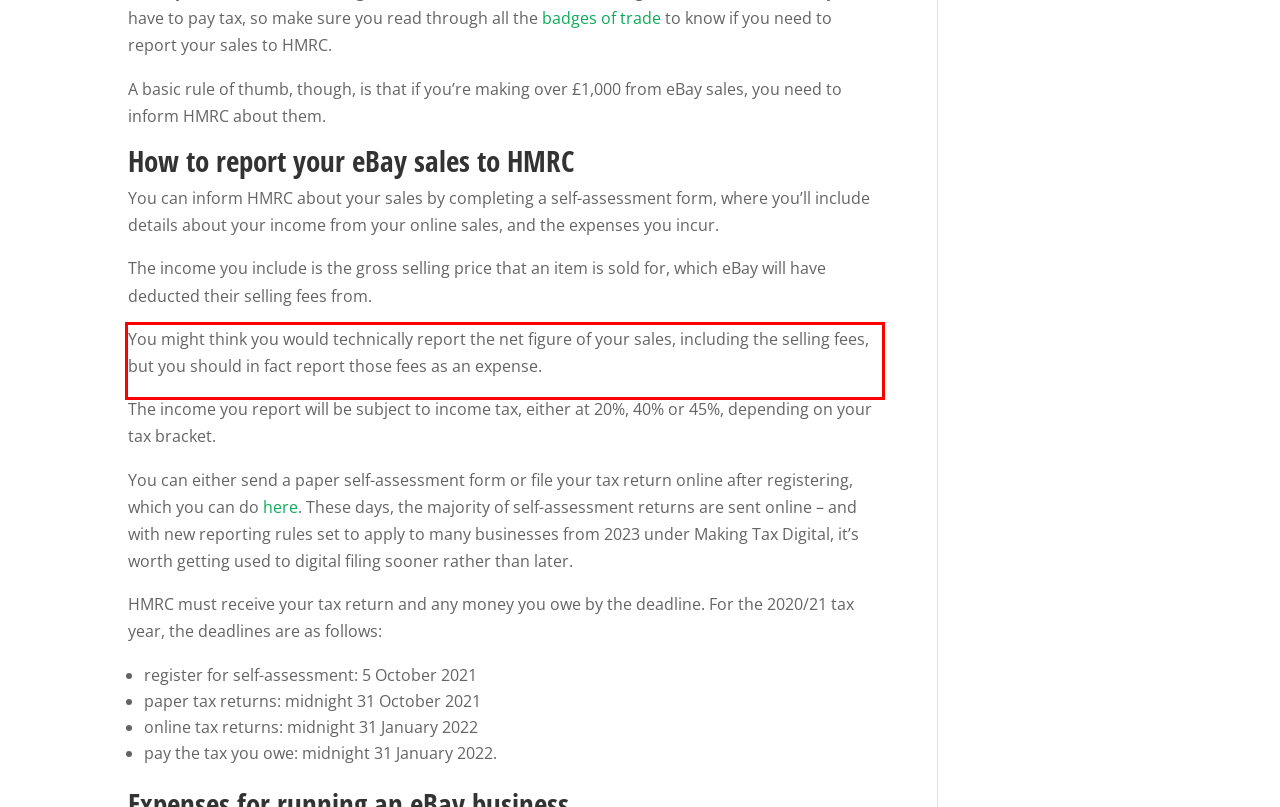From the screenshot of the webpage, locate the red bounding box and extract the text contained within that area.

You might think you would technically report the net figure of your sales, including the selling fees, but you should in fact report those fees as an expense.